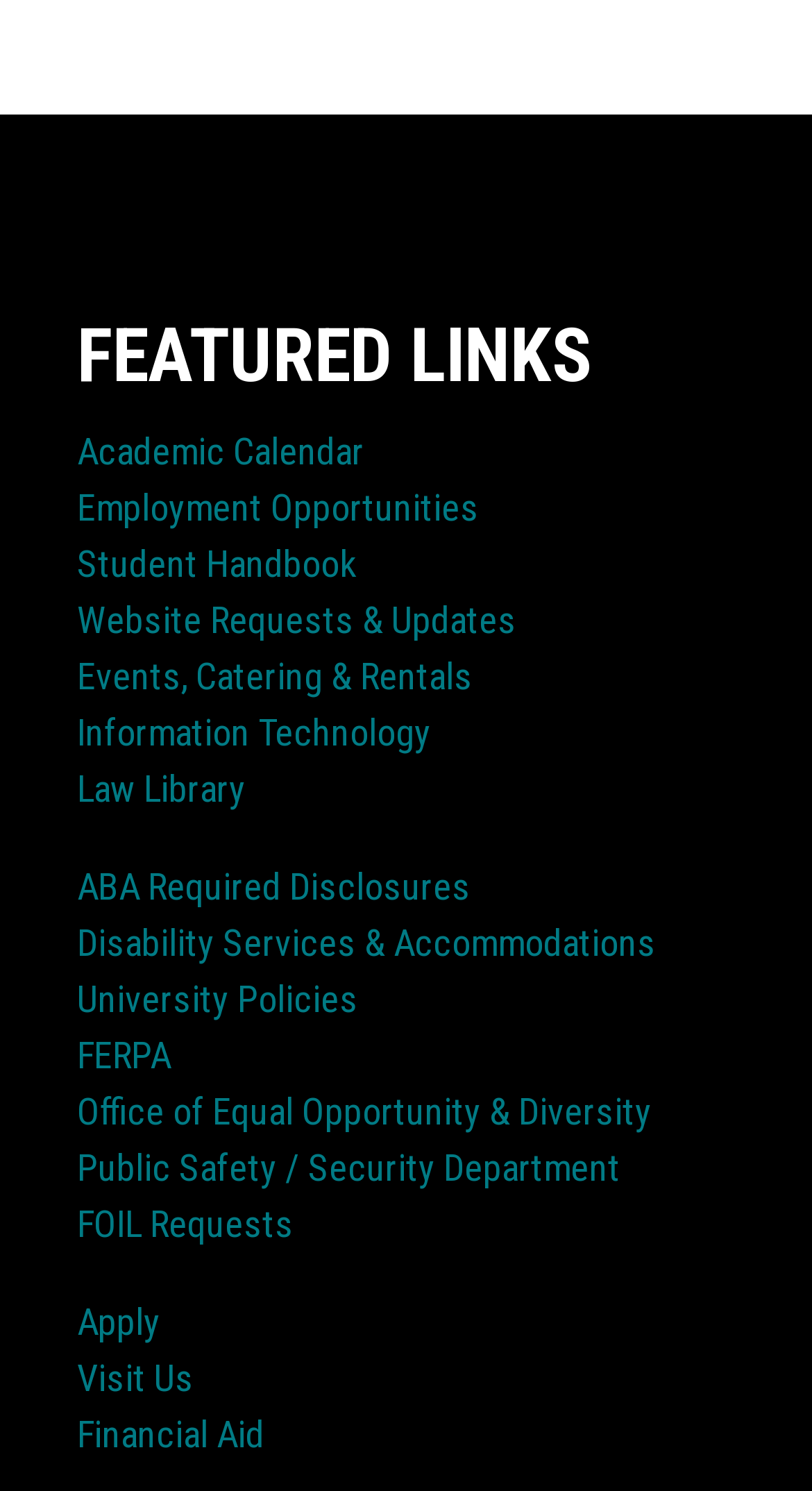Provide your answer in a single word or phrase: 
What is the first link in Footer 1?

Academic Calendar